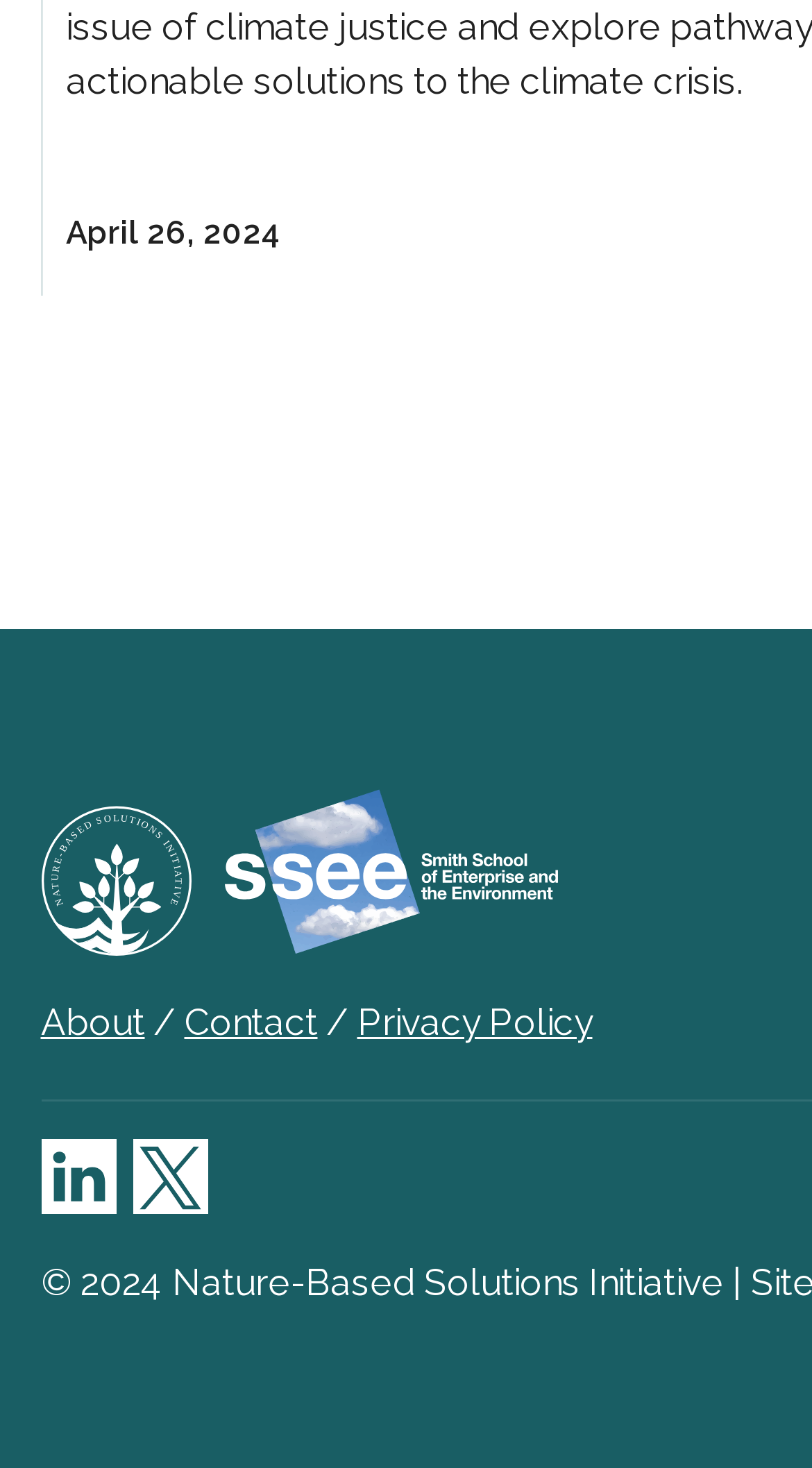How many links are under the 'LINKS' heading?
Provide a fully detailed and comprehensive answer to the question.

Under the 'LINKS' heading, there are three links: 'About', 'Contact', and 'Privacy Policy'. These links are arranged horizontally and are separated by a '/' character.